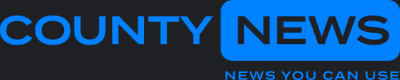By analyzing the image, answer the following question with a detailed response: What is the tagline of the news outlet?

The tagline 'NEWS YOU CAN USE!' is written below the main title of the logo, which indicates that it is the tagline of the news outlet.